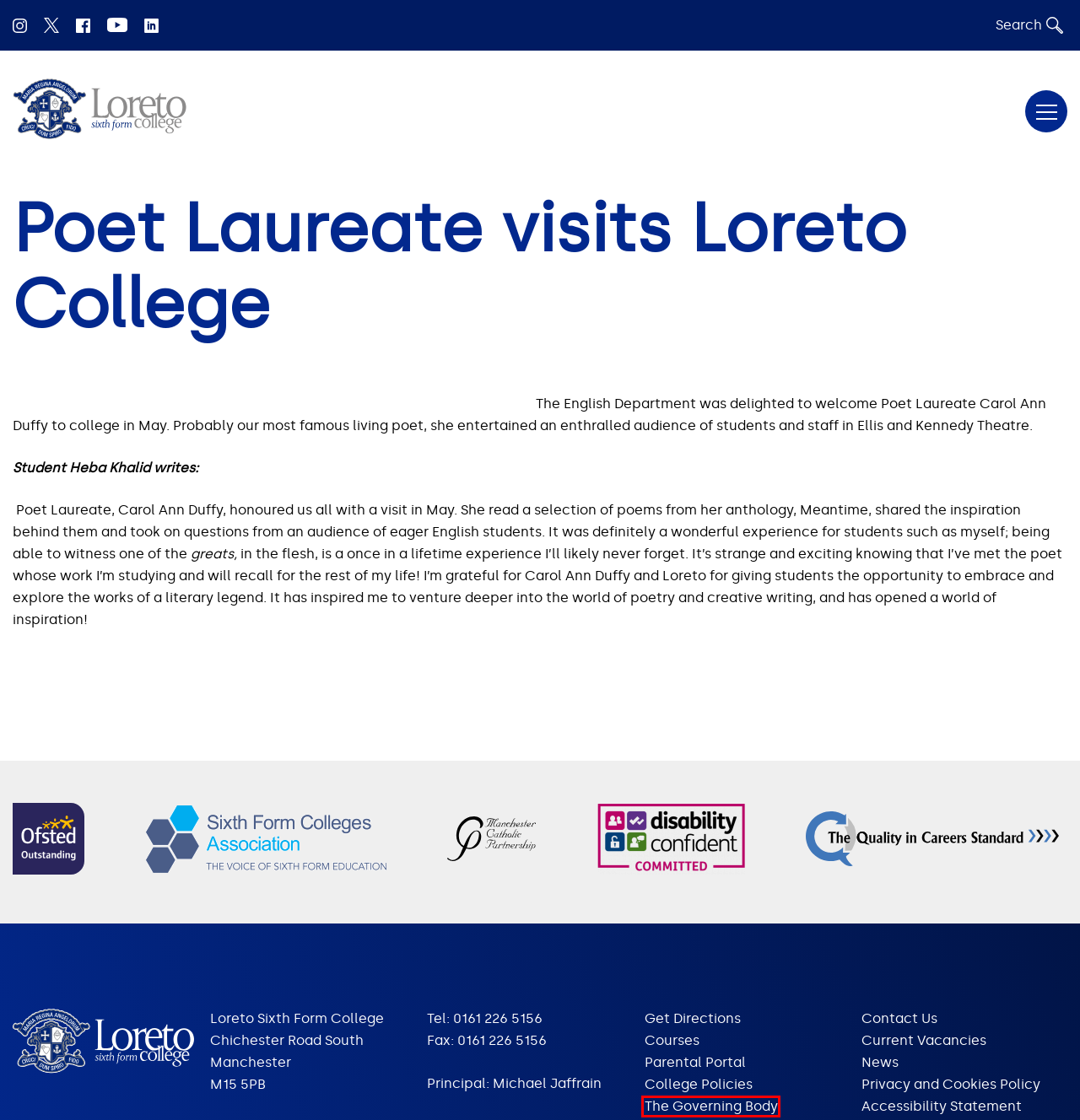Given a screenshot of a webpage with a red bounding box around an element, choose the most appropriate webpage description for the new page displayed after clicking the element within the bounding box. Here are the candidates:
A. Home - Loreto
B. College Policies - Loreto
C. Are you a disability confident employer? - Disability Confident
D. Careers Guidance at Loreto - Loreto
E. Safeguarding at Loreto - Loreto
F. The Governing Body - Loreto
G. Accessibility Statement - Loreto
H. Welcome to the Sixth Form Colleges Association

F